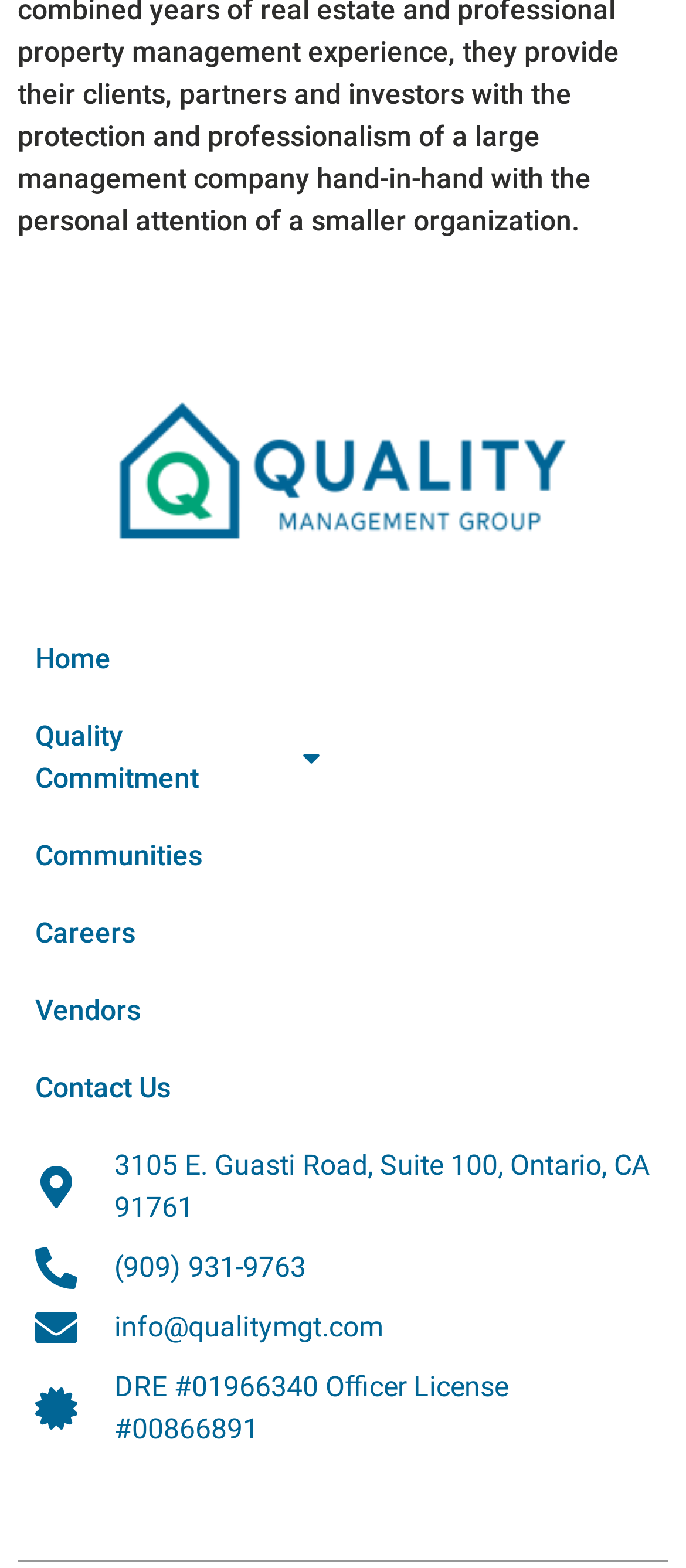Identify the bounding box for the UI element described as: "Vendors". Ensure the coordinates are four float numbers between 0 and 1, formatted as [left, top, right, bottom].

[0.051, 0.632, 0.474, 0.659]